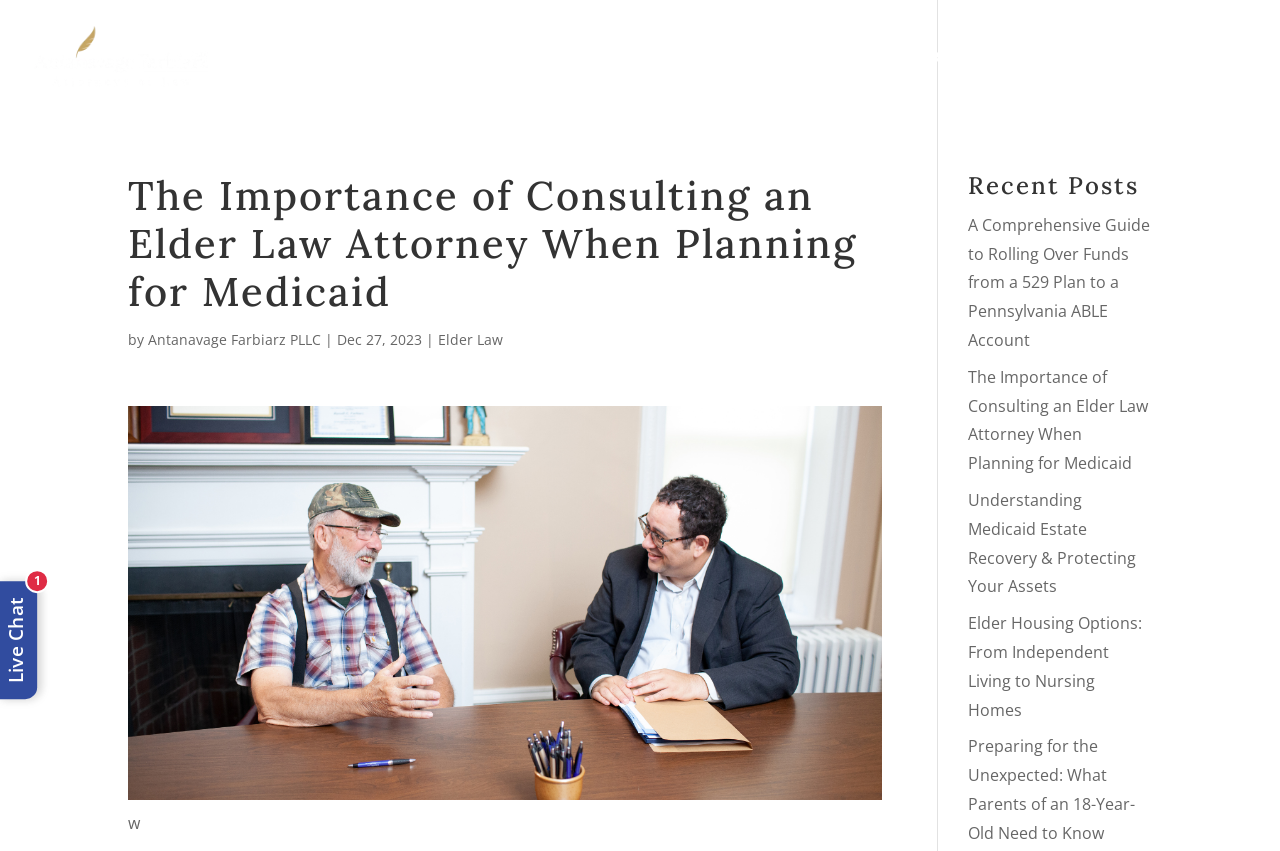What is the topic of the main article?
Please provide a comprehensive and detailed answer to the question.

I found the answer by looking at the main heading of the webpage, which is 'The Importance of Consulting an Elder Law Attorney When Planning for Medicaid', and also by looking at the image below the heading, which has a caption 'Planning for Medicaid'.